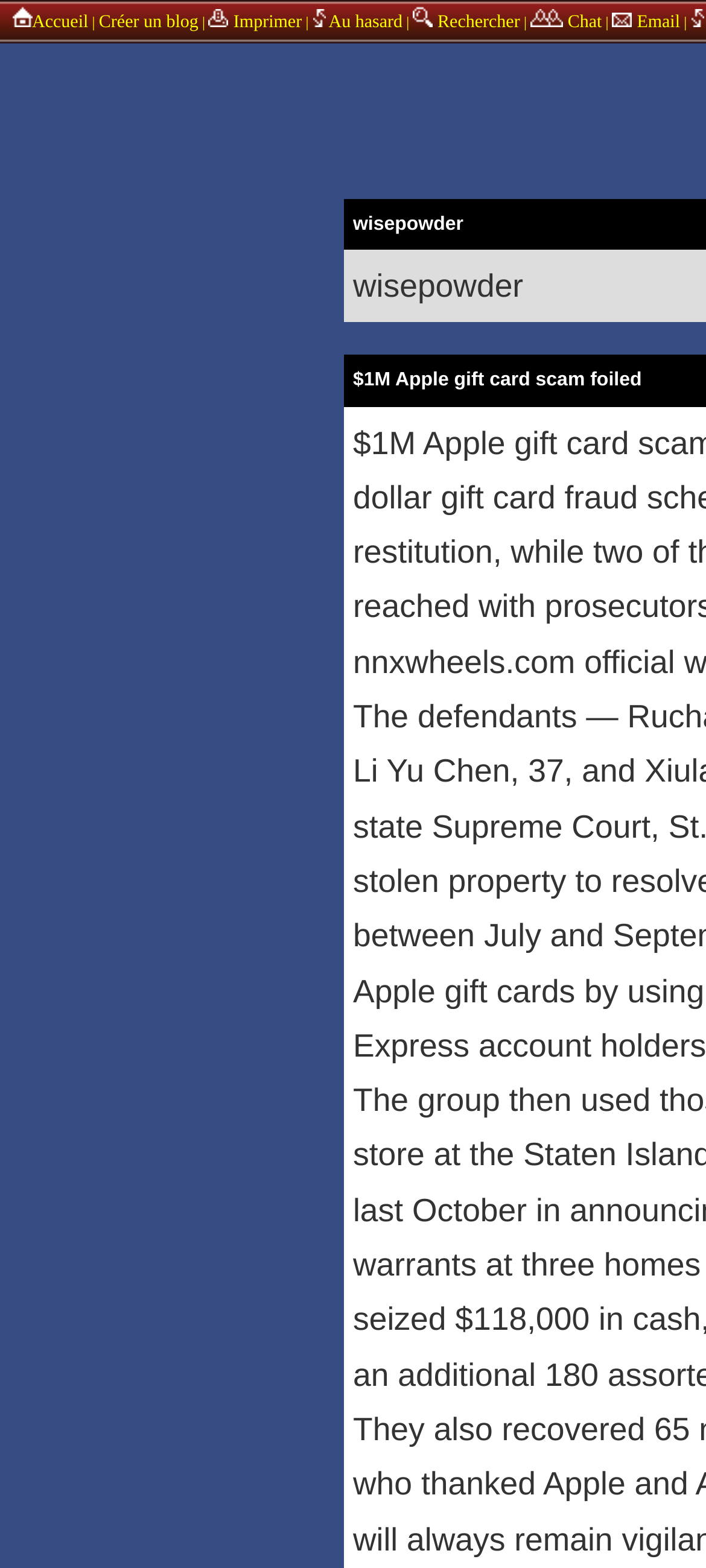Provide your answer in one word or a succinct phrase for the question: 
What is the purpose of the link 'Envoyer ce blog par email à un Ami'?

To send the blog to a friend via email